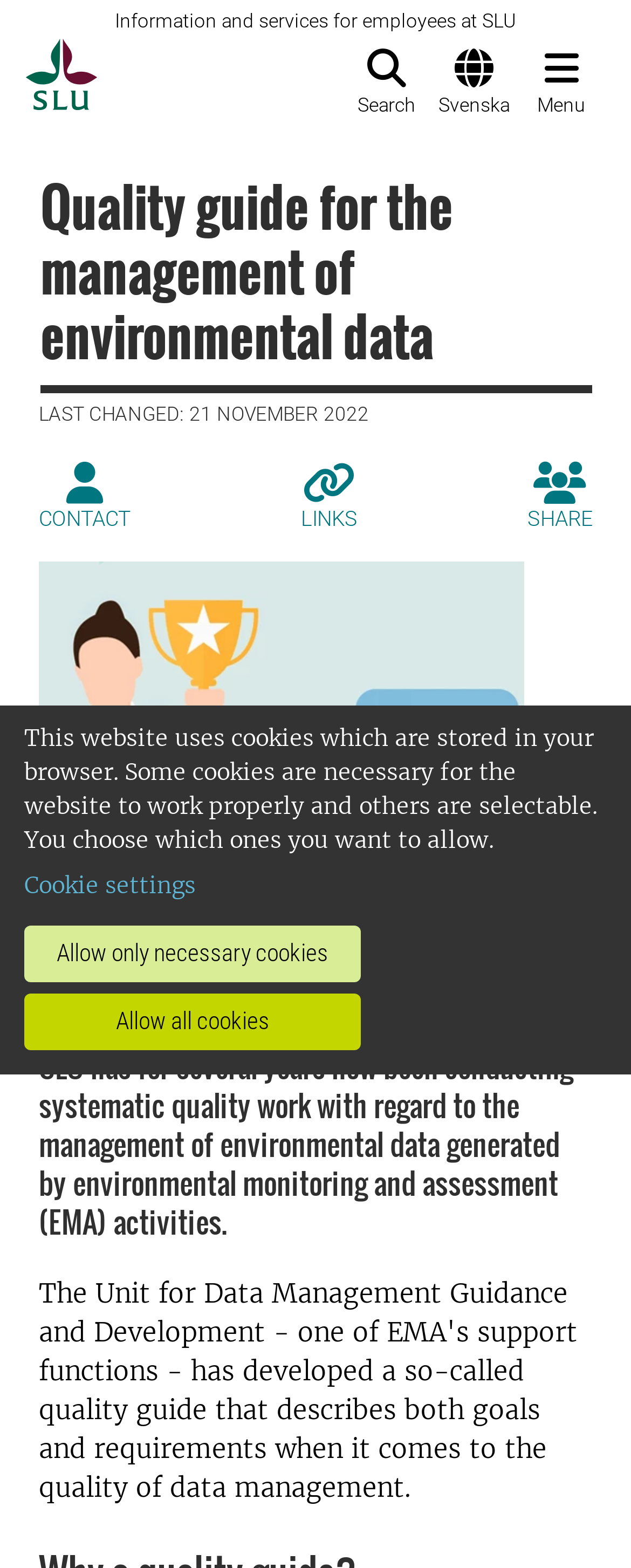Provide the bounding box coordinates for the area that should be clicked to complete the instruction: "Search for something".

[0.544, 0.025, 0.682, 0.072]